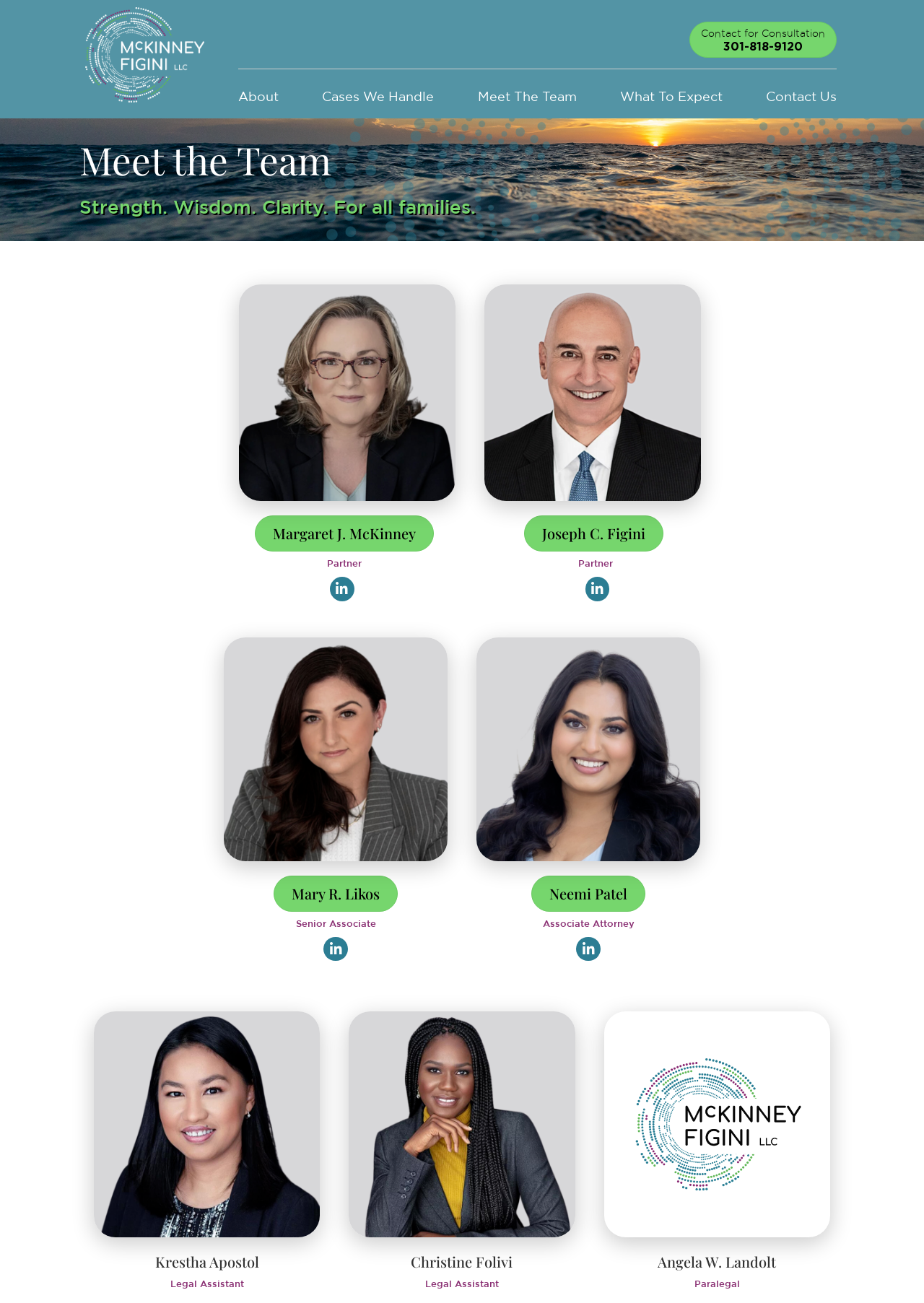Illustrate the webpage with a detailed description.

The webpage appears to be a team profile page for a law firm, McKinney Figini. At the top left corner, there is a logo of the law firm, accompanied by a navigation menu with links to different sections of the website, including "About", "Cases We Handle", "Meet The Team", "What To Expect", and "Contact Us".

Below the navigation menu, there is a heading that reads "Meet the Team" followed by a subtitle "Strength. Wisdom. Clarity. For all families." 

The main content of the page is a list of team members, each with their own section. There are five team members listed, including Margaret J. McKinney, Joseph C. Figini, Mary R. Likos, Neemi Patel, and Krestha Apostol. Each team member's section includes a photo of themselves, their name, and their title (Partner, Senior Associate, Associate Attorney, or Legal Assistant). 

The team members are arranged in a grid-like structure, with two columns and three rows. The photos of the team members are positioned above their names and titles. 

At the bottom of the page, there is a repeated logo of the law firm, followed by three additional team members, Christine Folivi, Angela W. Landolt, and their respective titles and photos.